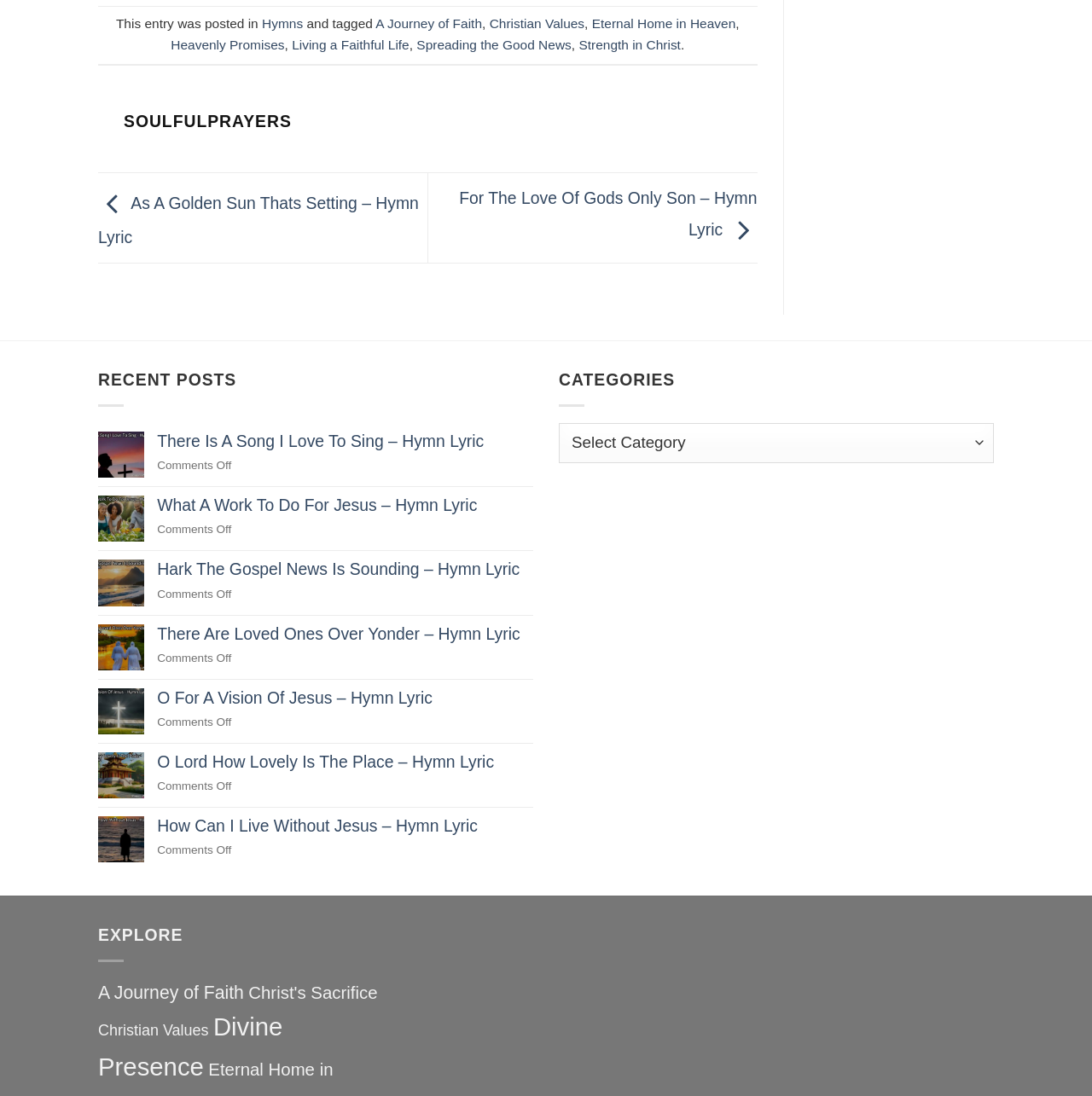Determine the bounding box coordinates for the clickable element to execute this instruction: "Explore the 'A Journey of Faith' section". Provide the coordinates as four float numbers between 0 and 1, i.e., [left, top, right, bottom].

[0.09, 0.897, 0.223, 0.915]